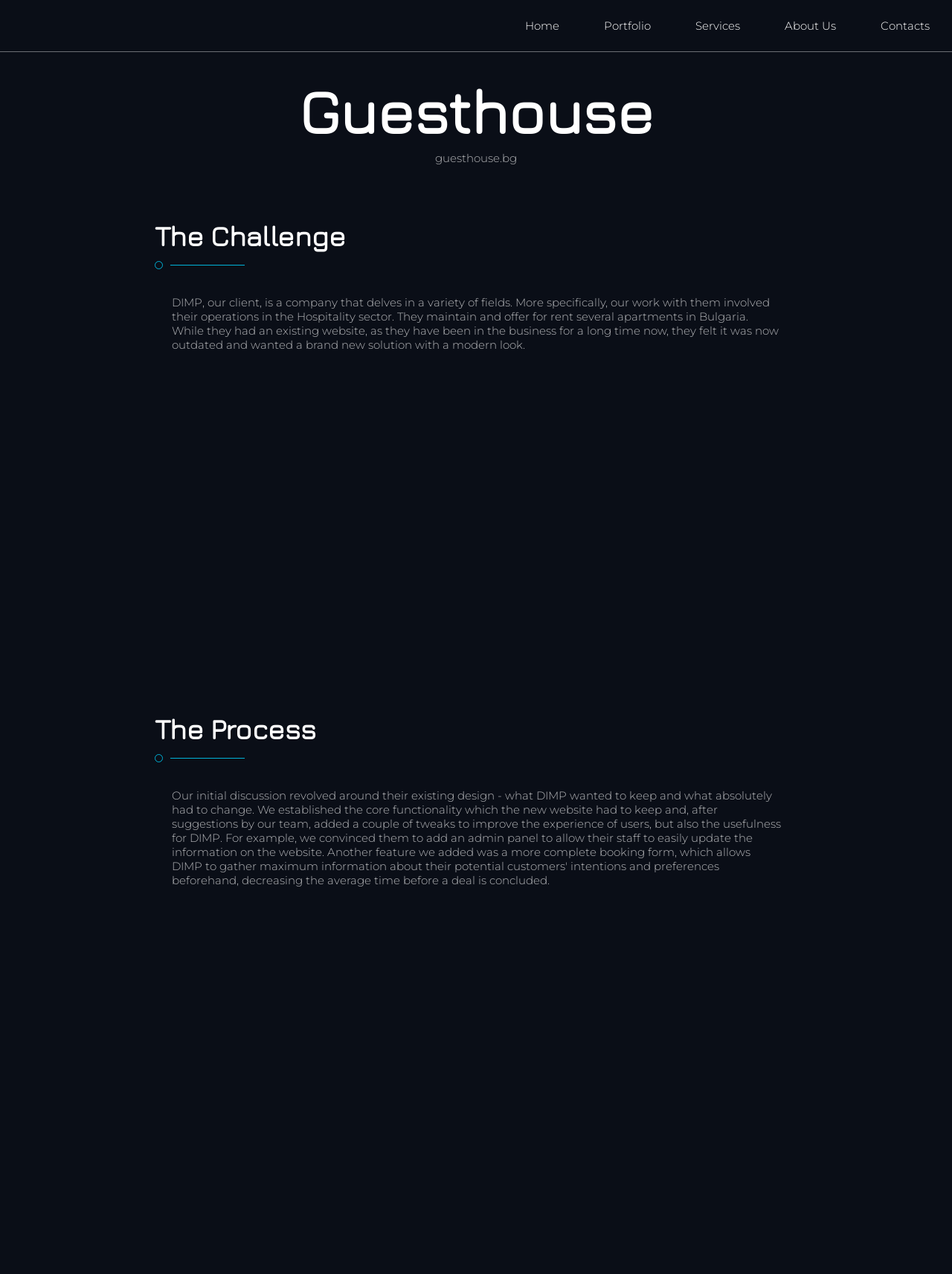Summarize the webpage comprehensively, mentioning all visible components.

This webpage is about a project by Branerie, a web and app development company. At the top left corner, there is a logo pin with a link to the project. The top navigation bar has five links: Home, Portfolio, Services, About Us, and Contacts, aligned horizontally from left to right.

Below the navigation bar, there is a prominent heading "Guesthouse" with a link to "guesthouse.bg" below it. The main content of the page is divided into three sections. The first section, "The Challenge", is introduced by a heading and followed by a paragraph of text that describes the client's background and their need for a new website. This section also includes an image of the front page of "Kashtata s cheshmata".

The second section, "The Process", is introduced by another heading and features an image of the apartments list page of "Kashtata s cheshmata". There are no other UI elements or text in this section.

Overall, the webpage has a simple and clean layout, with a focus on showcasing the project's details and design.